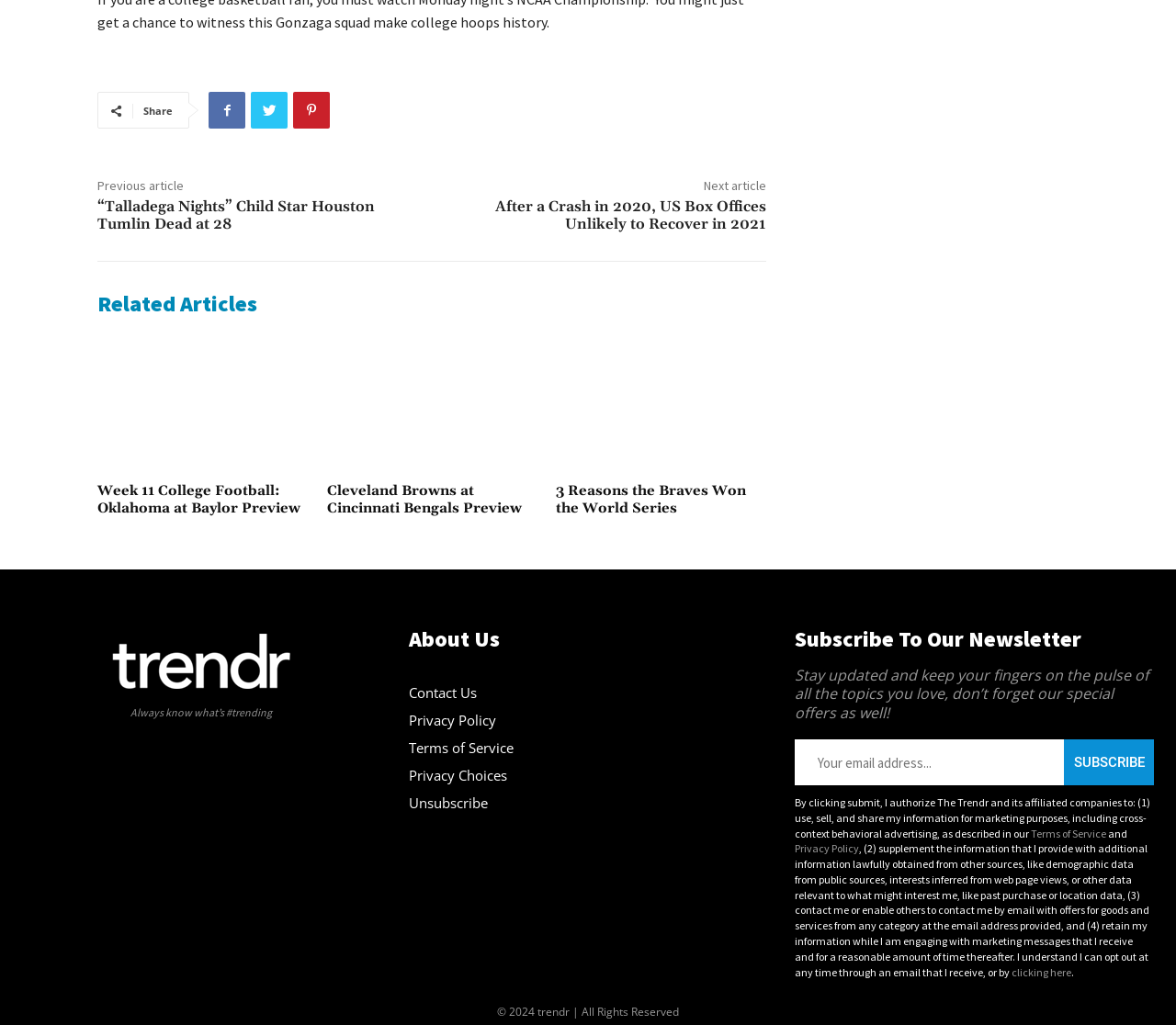Provide the bounding box coordinates of the HTML element described by the text: "Facebook". The coordinates should be in the format [left, top, right, bottom] with values between 0 and 1.

[0.177, 0.09, 0.209, 0.125]